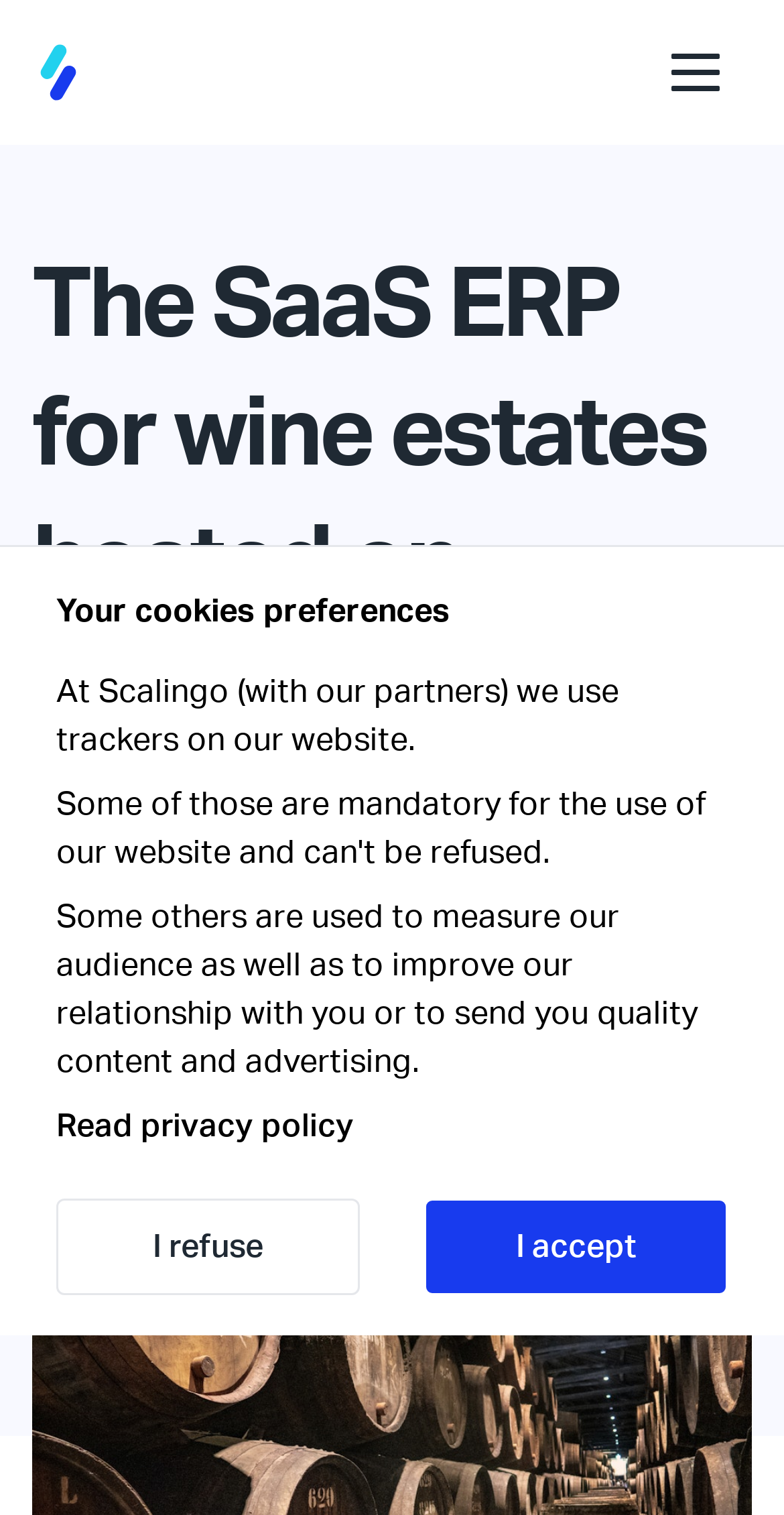What is the text above the 'I refuse' button?
Examine the screenshot and reply with a single word or phrase.

Some others are used to measure our audience